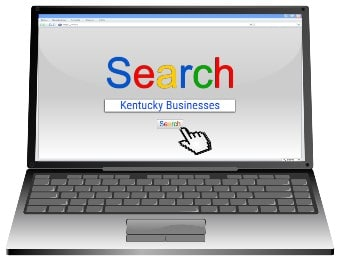Generate an elaborate description of what you see in the image.

The image depicts a computer laptop displaying a colorful search interface with the word "Search" prominently featured in red, yellow, and blue letters. Below the search bar, the phrase "Kentucky Businesses" is shown, indicating the focus of the search. A cursor, represented by a hand icon, points to a button labeled "Search," suggesting interactivity. This graphic likely serves as a visual guide for users looking to explore or find local businesses in Kentucky, in line with the theme of connecting individuals with local services as highlighted in the Kentucky Business Directory.